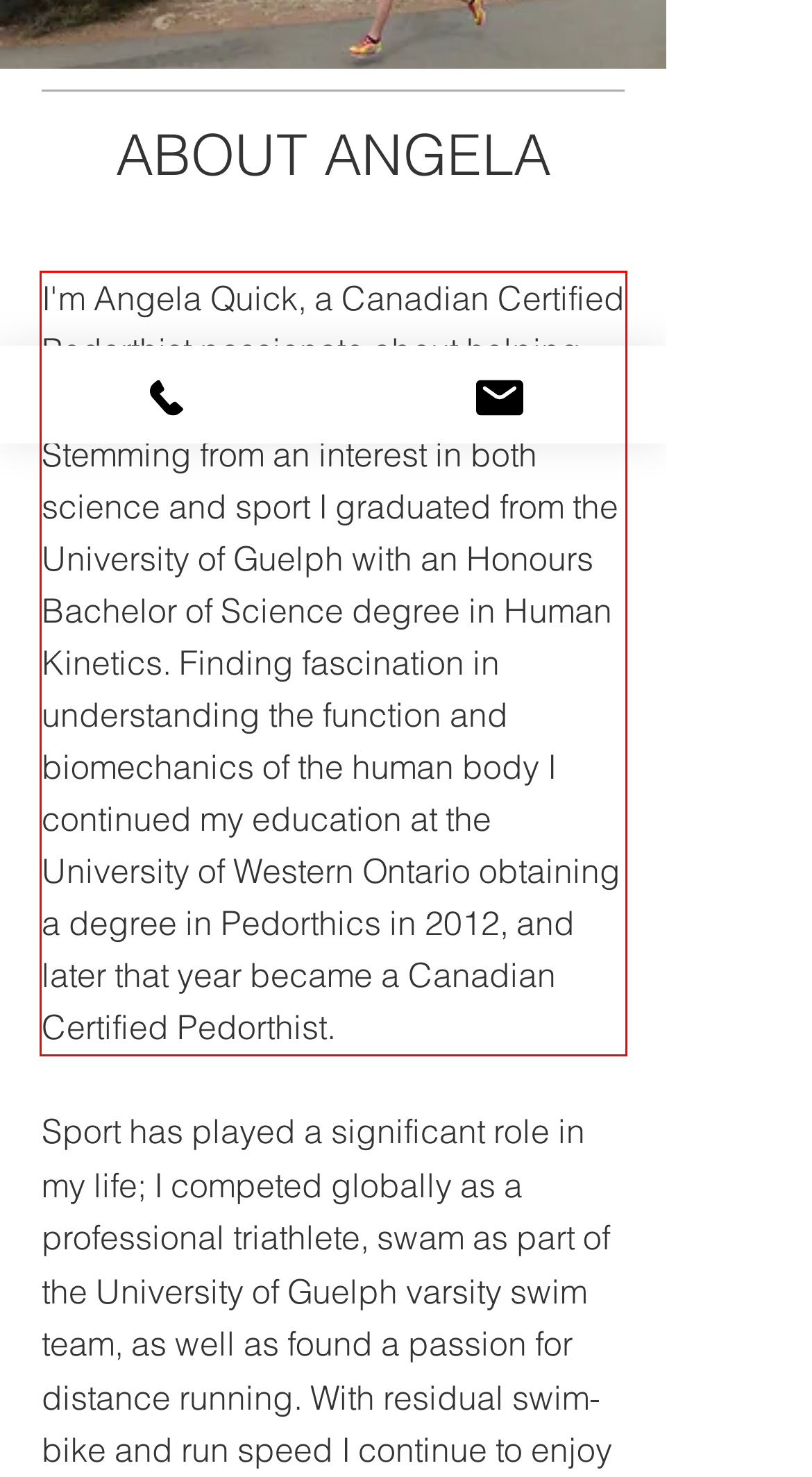There is a screenshot of a webpage with a red bounding box around a UI element. Please use OCR to extract the text within the red bounding box.

I'm Angela Quick, a Canadian Certified Pedorthist passionate about helping others alleviate their foot pain. Stemming from an interest in both science and sport I graduated from the University of Guelph with an Honours Bachelor of Science degree in Human Kinetics. Finding fascination in understanding the function and biomechanics of the human body I continued my education at the University of Western Ontario obtaining a degree in Pedorthics in 2012, and later that year became a Canadian Certified Pedorthist.